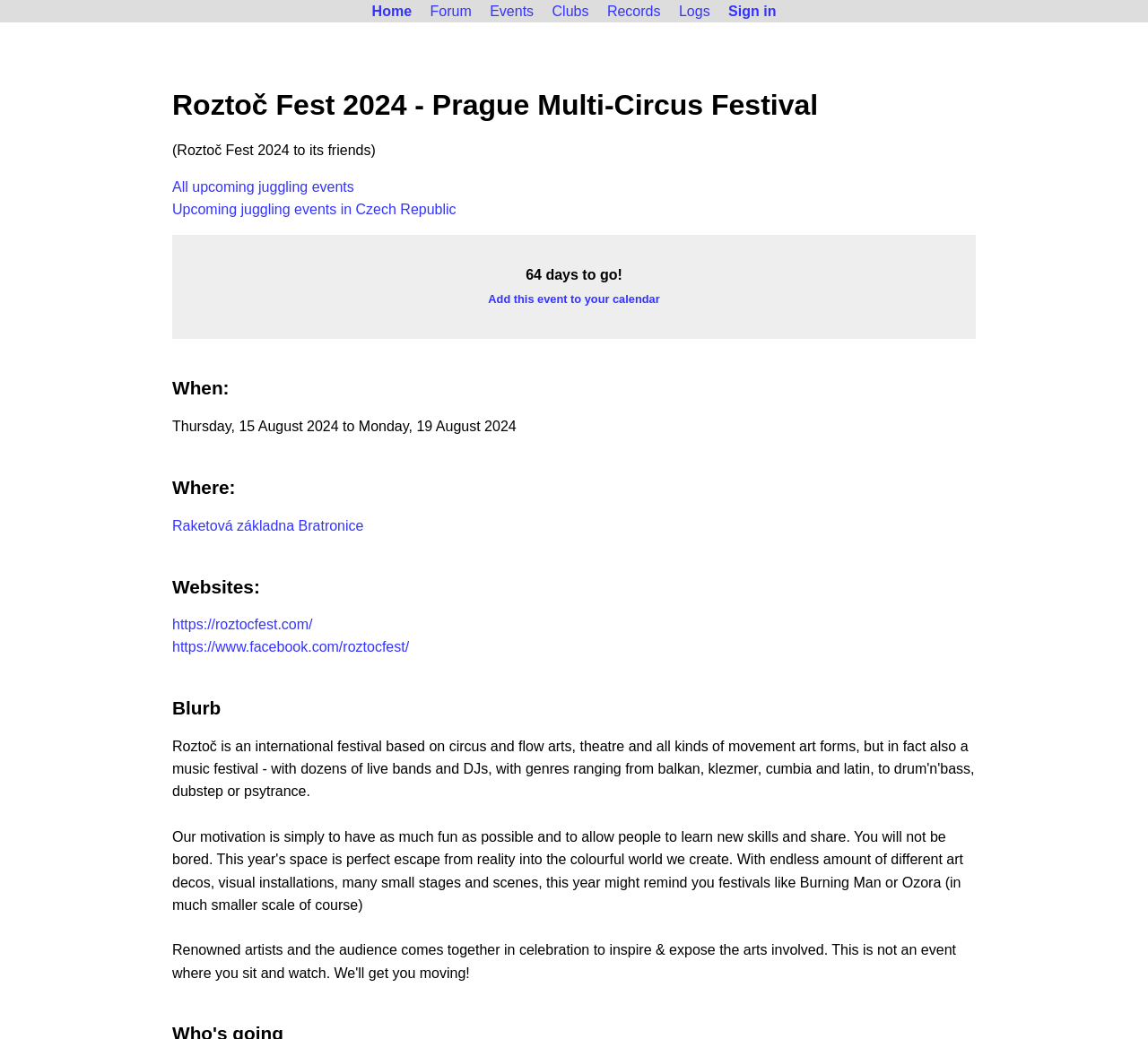Determine the bounding box coordinates of the UI element described below. Use the format (top-left x, top-left y, bottom-right x, bottom-right y) with floating point numbers between 0 and 1: Sign in

[0.628, 0.002, 0.682, 0.019]